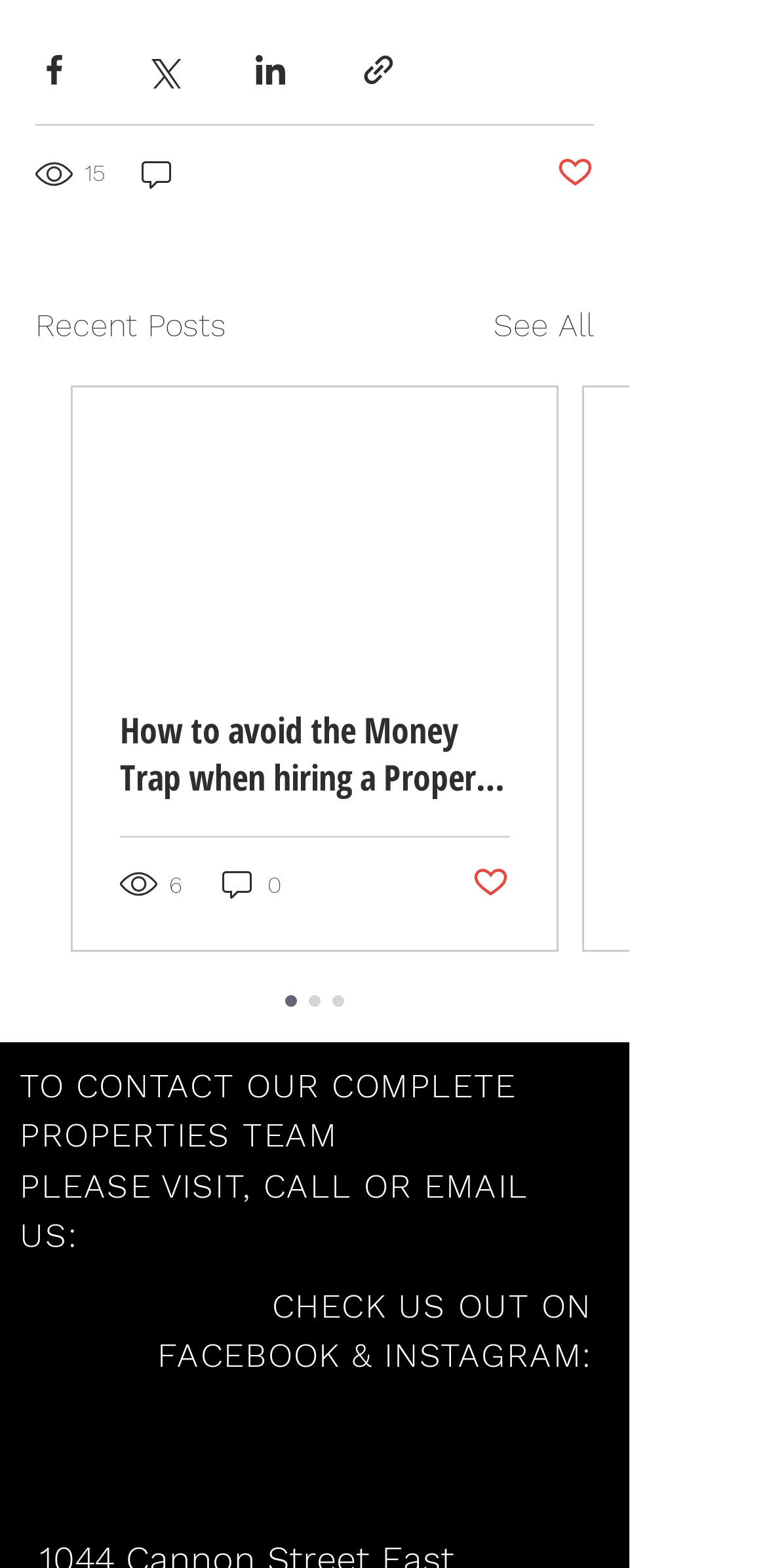How many views does the first post have?
Using the image as a reference, give a one-word or short phrase answer.

15 views